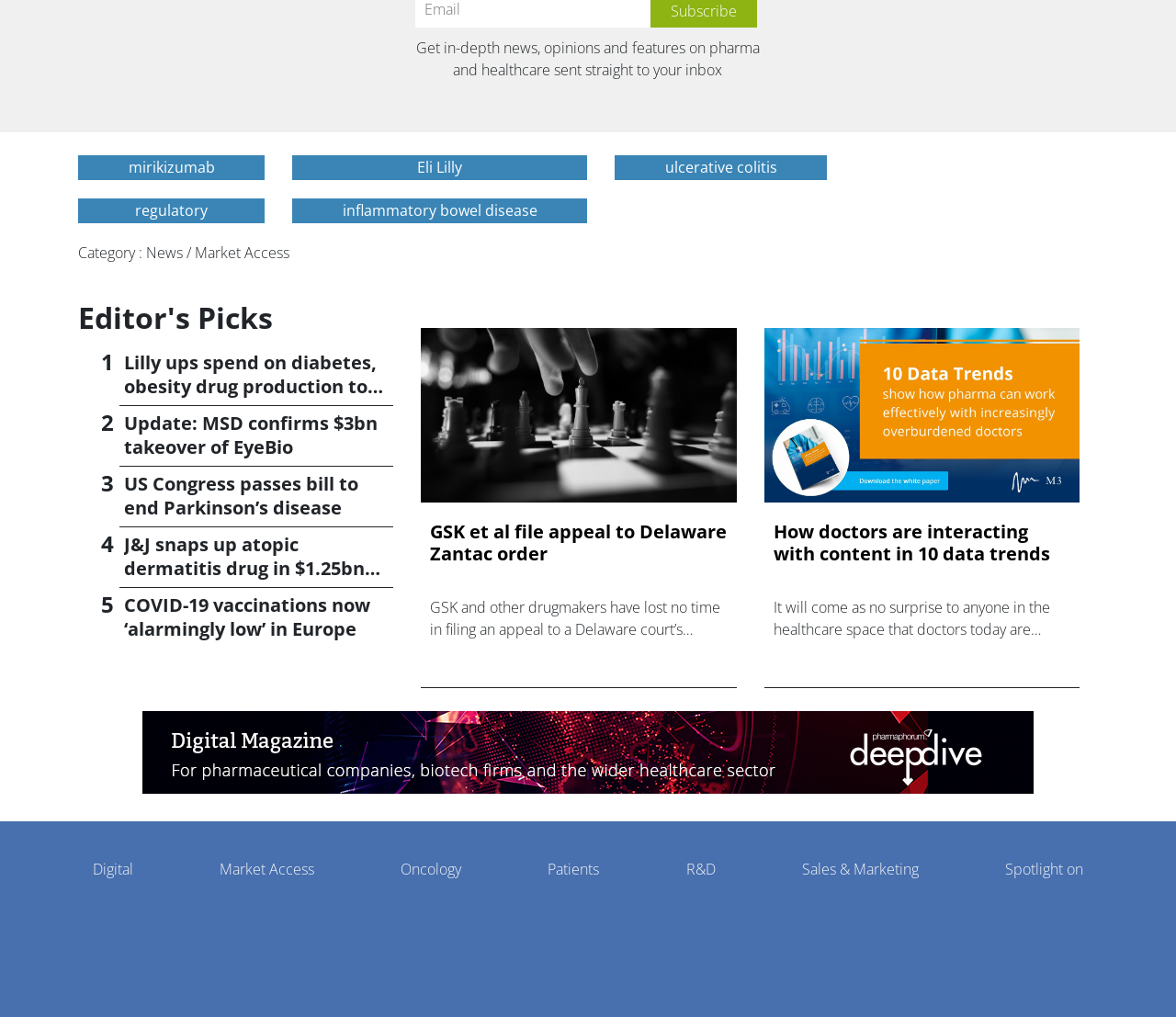Please locate the bounding box coordinates of the region I need to click to follow this instruction: "Browse the 'Sales & Marketing' category".

[0.809, 0.328, 0.898, 0.346]